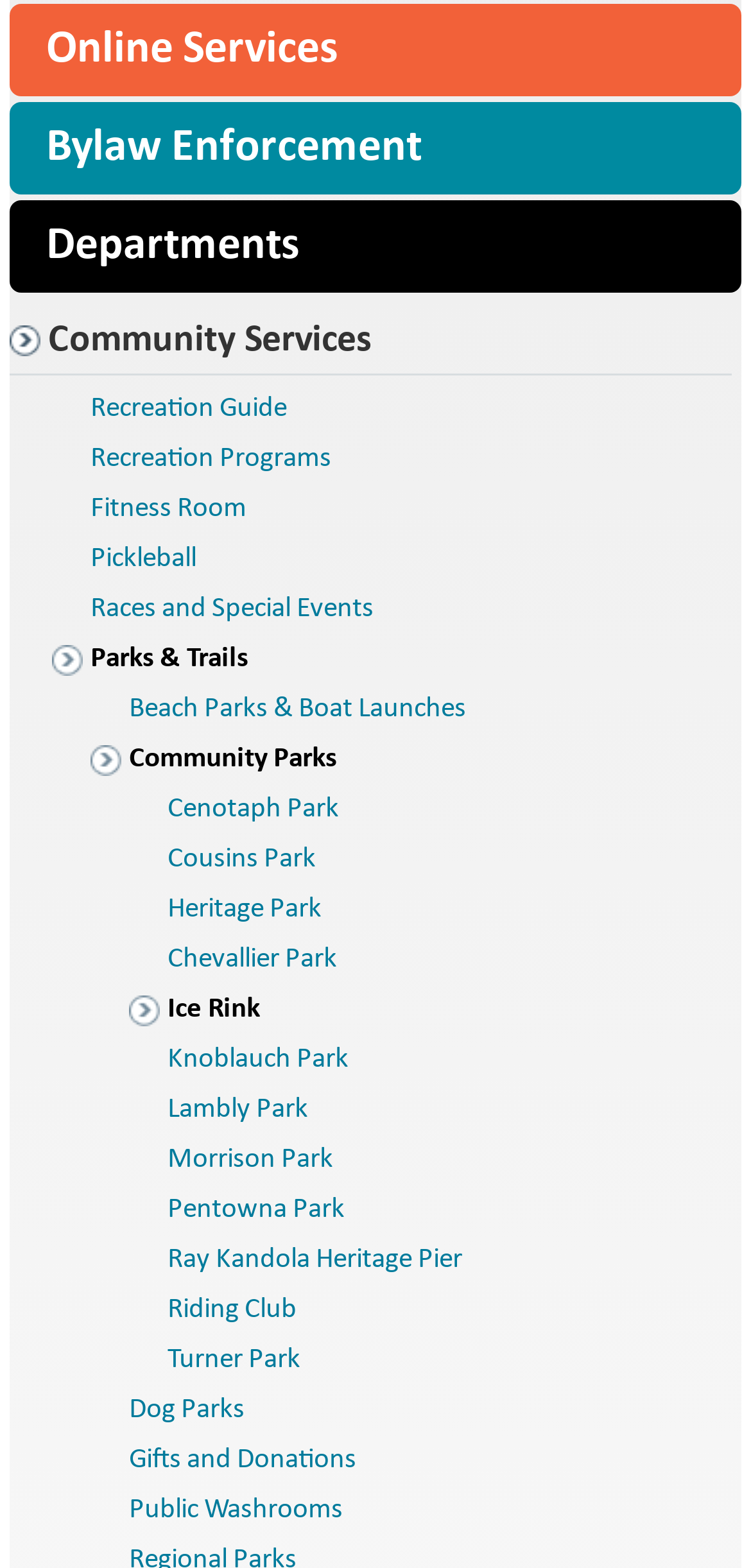Please provide the bounding box coordinates for the element that needs to be clicked to perform the instruction: "View online services". The coordinates must consist of four float numbers between 0 and 1, formatted as [left, top, right, bottom].

[0.013, 0.002, 0.987, 0.061]